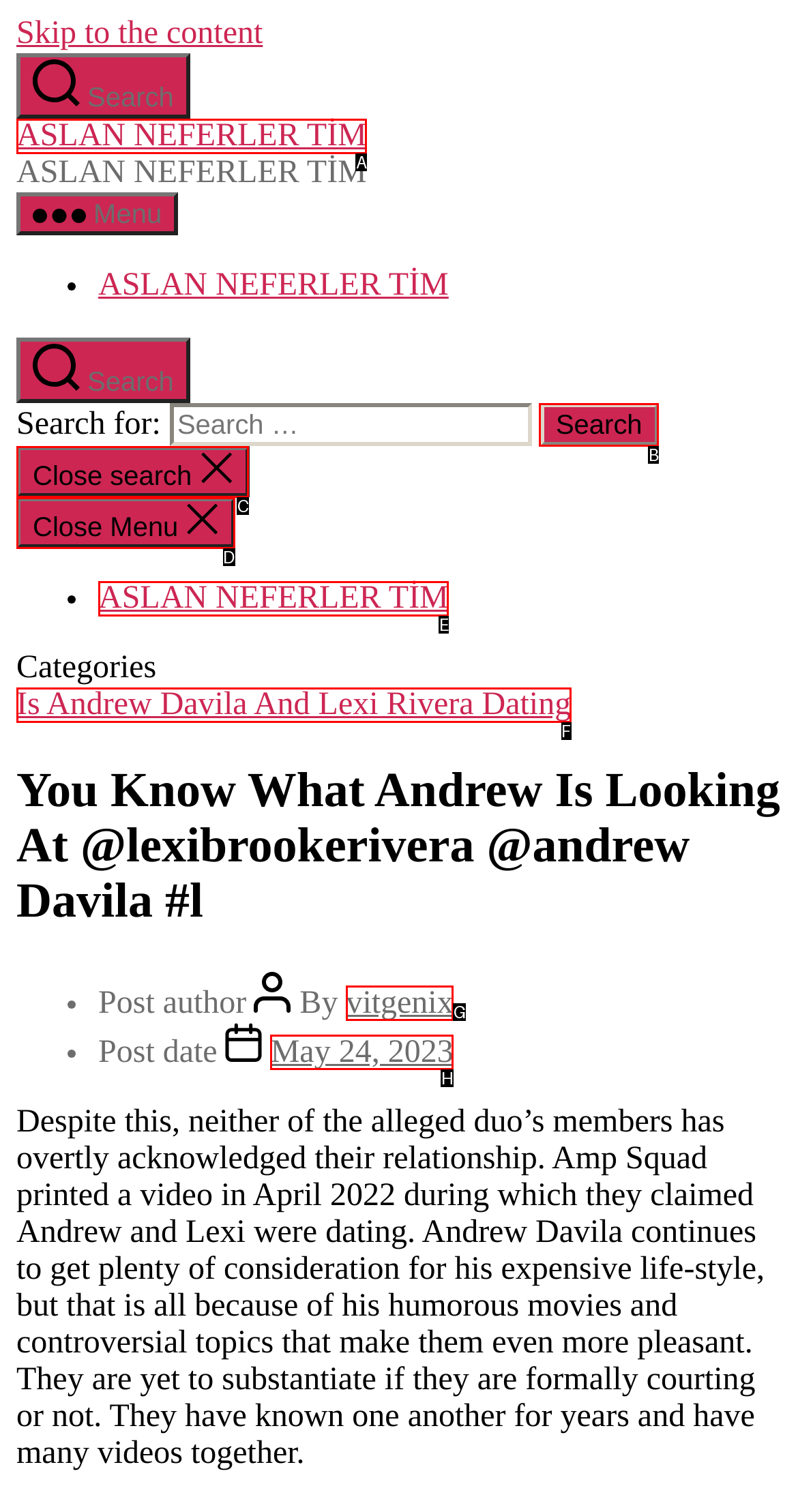Select the letter of the option that corresponds to: Close search
Provide the letter from the given options.

C